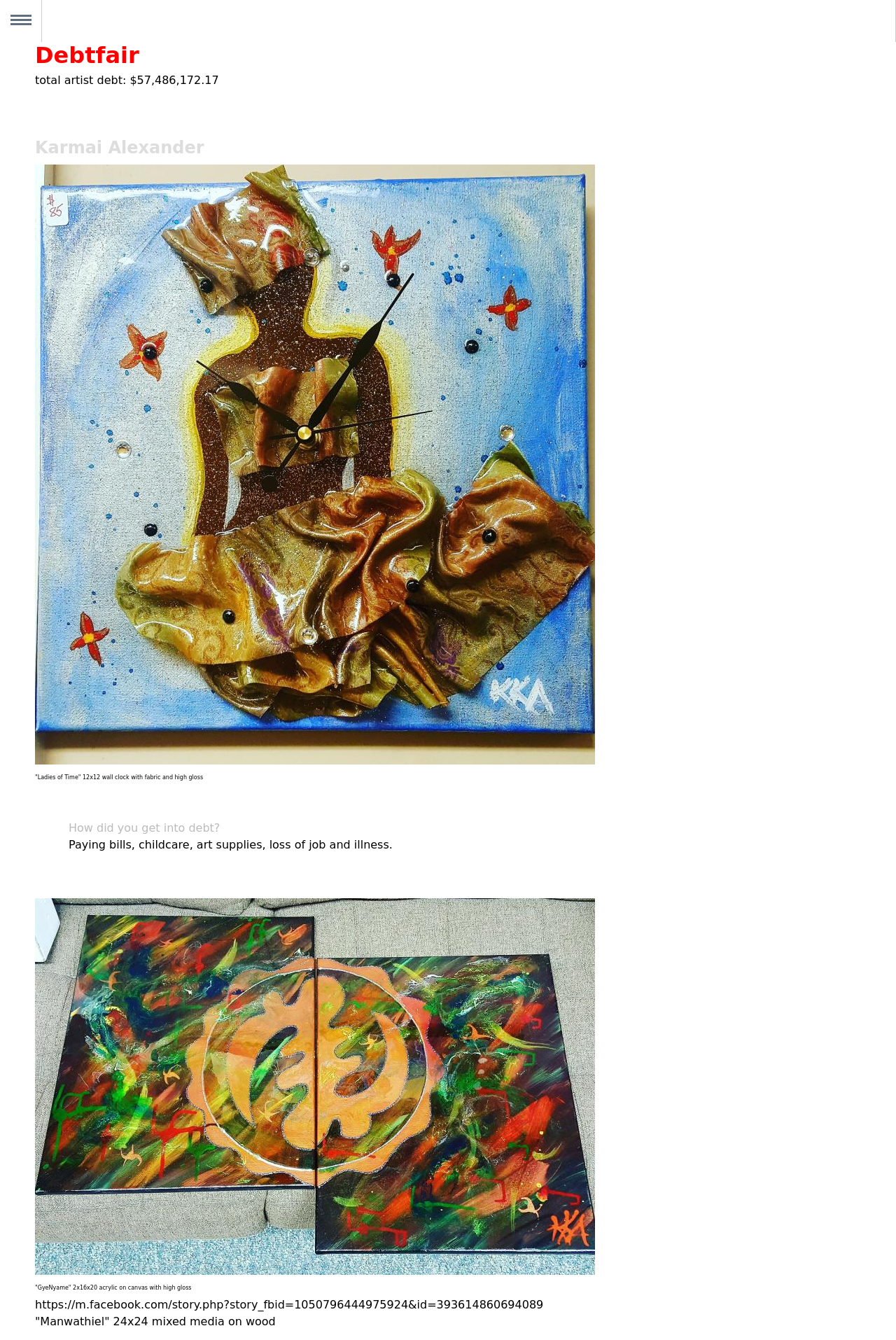Extract the bounding box coordinates for the HTML element that matches this description: "Ticket Prices". The coordinates should be four float numbers between 0 and 1, i.e., [left, top, right, bottom].

None